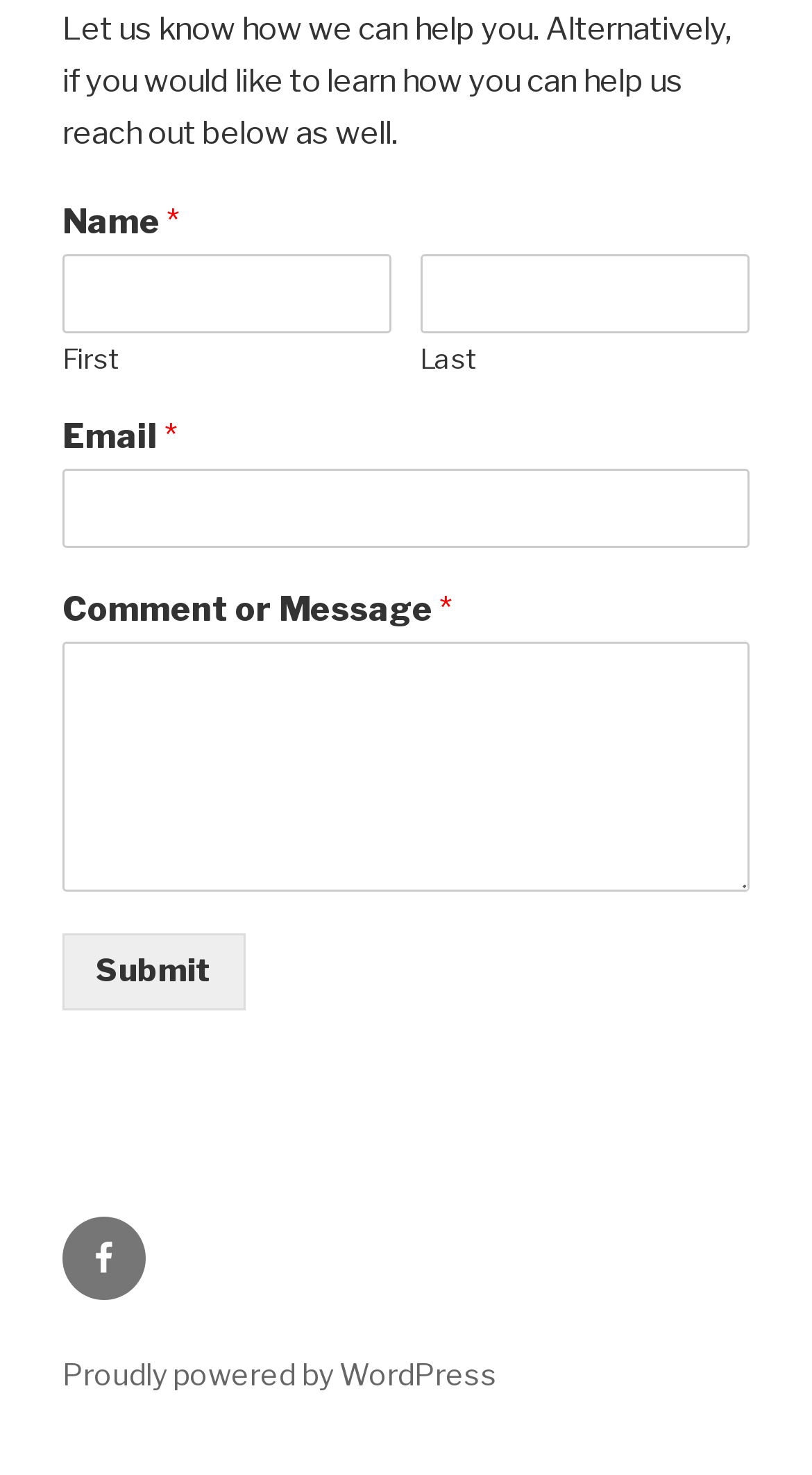What social media platform is linked in the footer?
Refer to the image and provide a one-word or short phrase answer.

Facebook